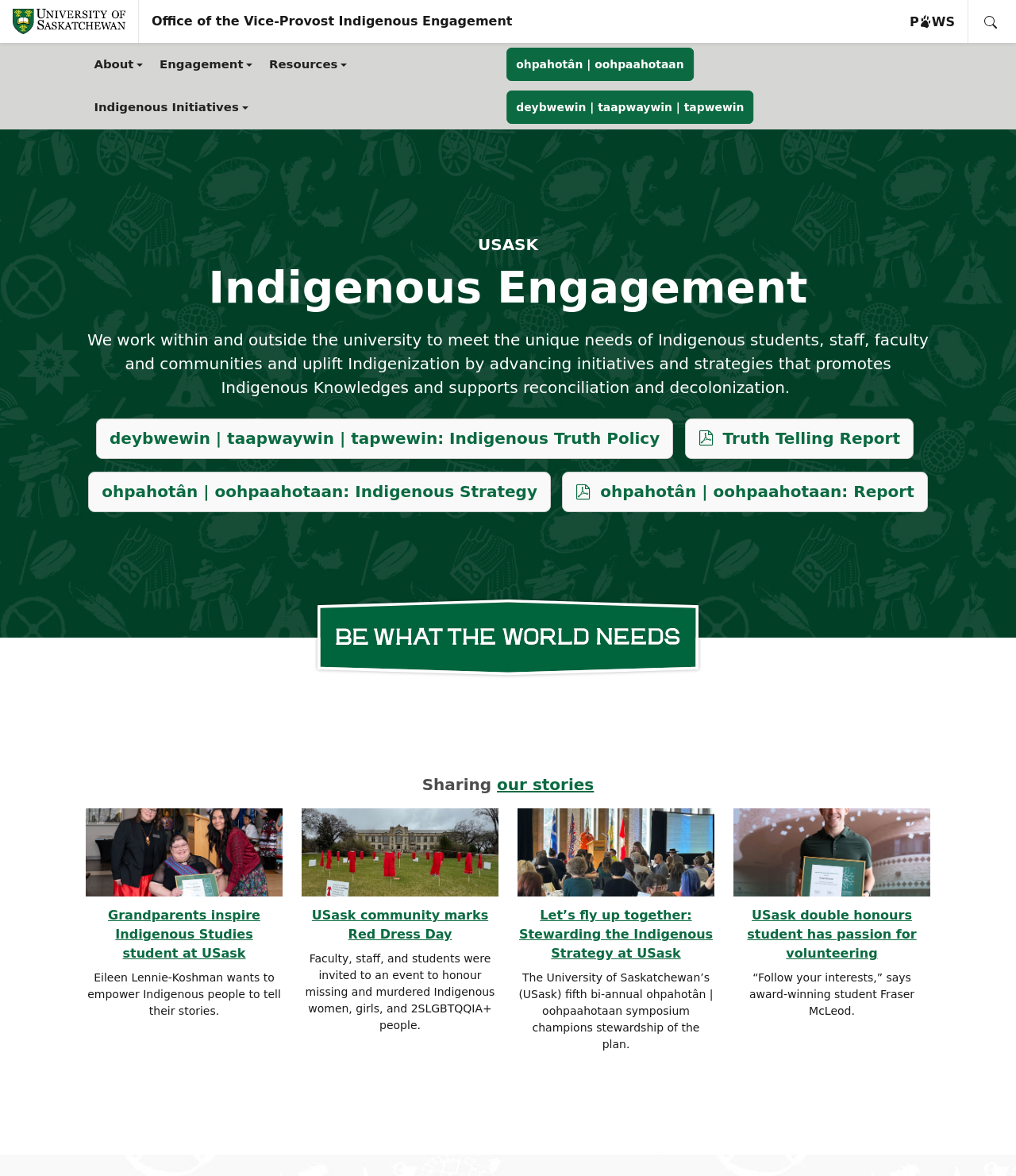Could you specify the bounding box coordinates for the clickable section to complete the following instruction: "Read about USask Indigenous Engagement"?

[0.084, 0.177, 0.916, 0.267]